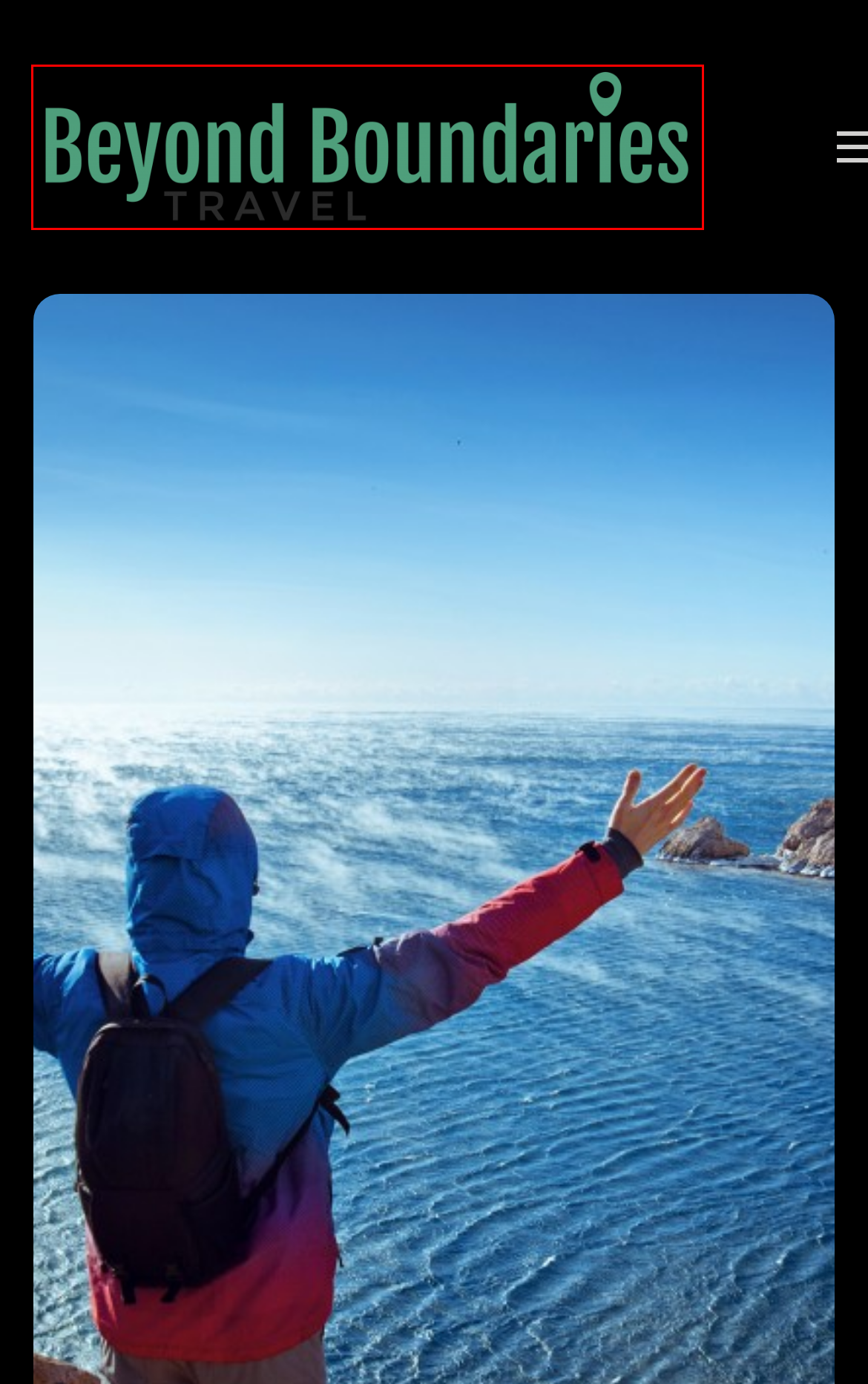Check out the screenshot of a webpage with a red rectangle bounding box. Select the best fitting webpage description that aligns with the new webpage after clicking the element inside the bounding box. Here are the candidates:
A. Exploring Two-Step Beach in Hawaii - Beyond Boundaries Travel
B. Beyond Boundaries Travel -
C. Fun Family Activities for Your Holiday Getaway | Beyond Boundaries Travel
D. Alps by Rail | Swiss Rail Tour | Glacier Express
E. How to Survive and Enjoy Your First Music Festival - Beyond Boundaries Travel
F. Best Holiday Light Show You Must Visit in the U.S. - Beyond Boundaries Travel
G. Cakes: Its Different Types Suitable for Any Occasion - Beyond Boundaries Travel
H. The Many Benefits of Kayaking - Beyond Boundaries Travel

B